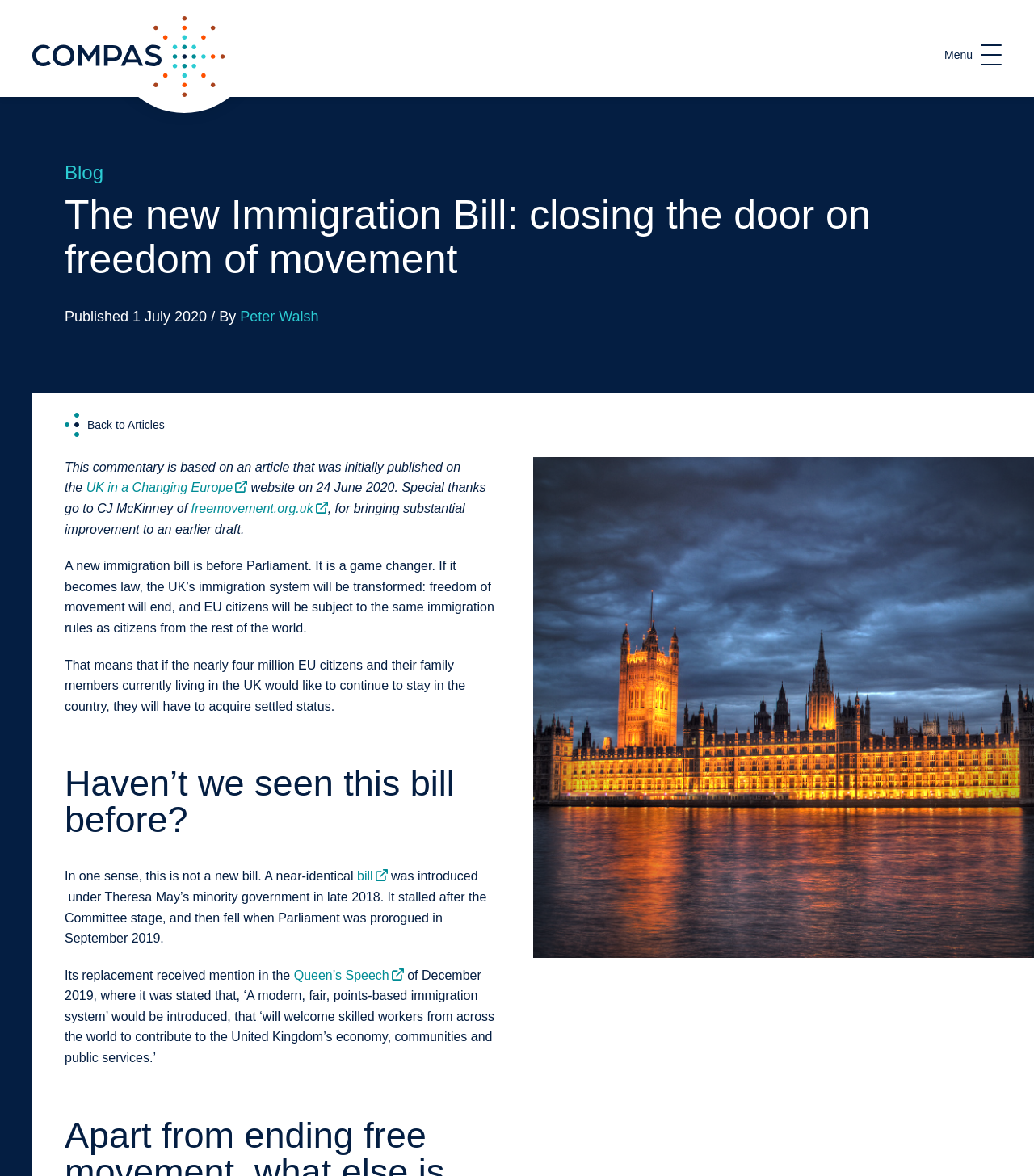Provide the bounding box coordinates of the area you need to click to execute the following instruction: "Go to COMPAS home page".

[0.031, 0.014, 0.217, 0.082]